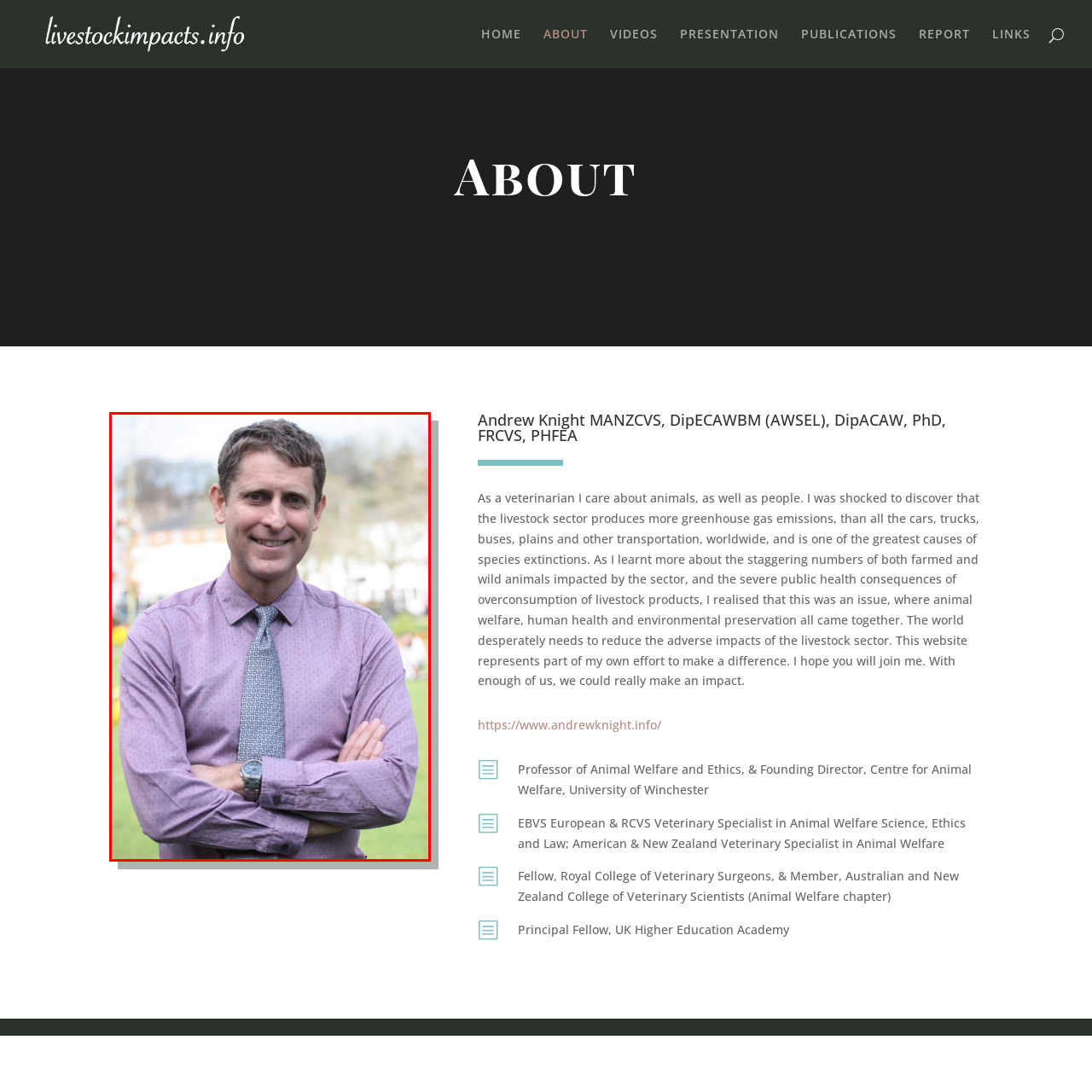Offer a detailed account of what is shown inside the red bounding box.

The image features a professional-looking man smiling confidently while standing with his arms crossed, dressed in a light purple shirt complemented by a patterned tie. This individual appears to be in a natural outdoor setting with greenery, suggesting a warm day. Behind him, blurred figures hint at a lively environment, possibly a park or public space. He represents a voice for animal welfare and ethics, articulated through his role as an educator and advocate in the livestock impact sector, promoting awareness of environmental and health issues related to animal agriculture.